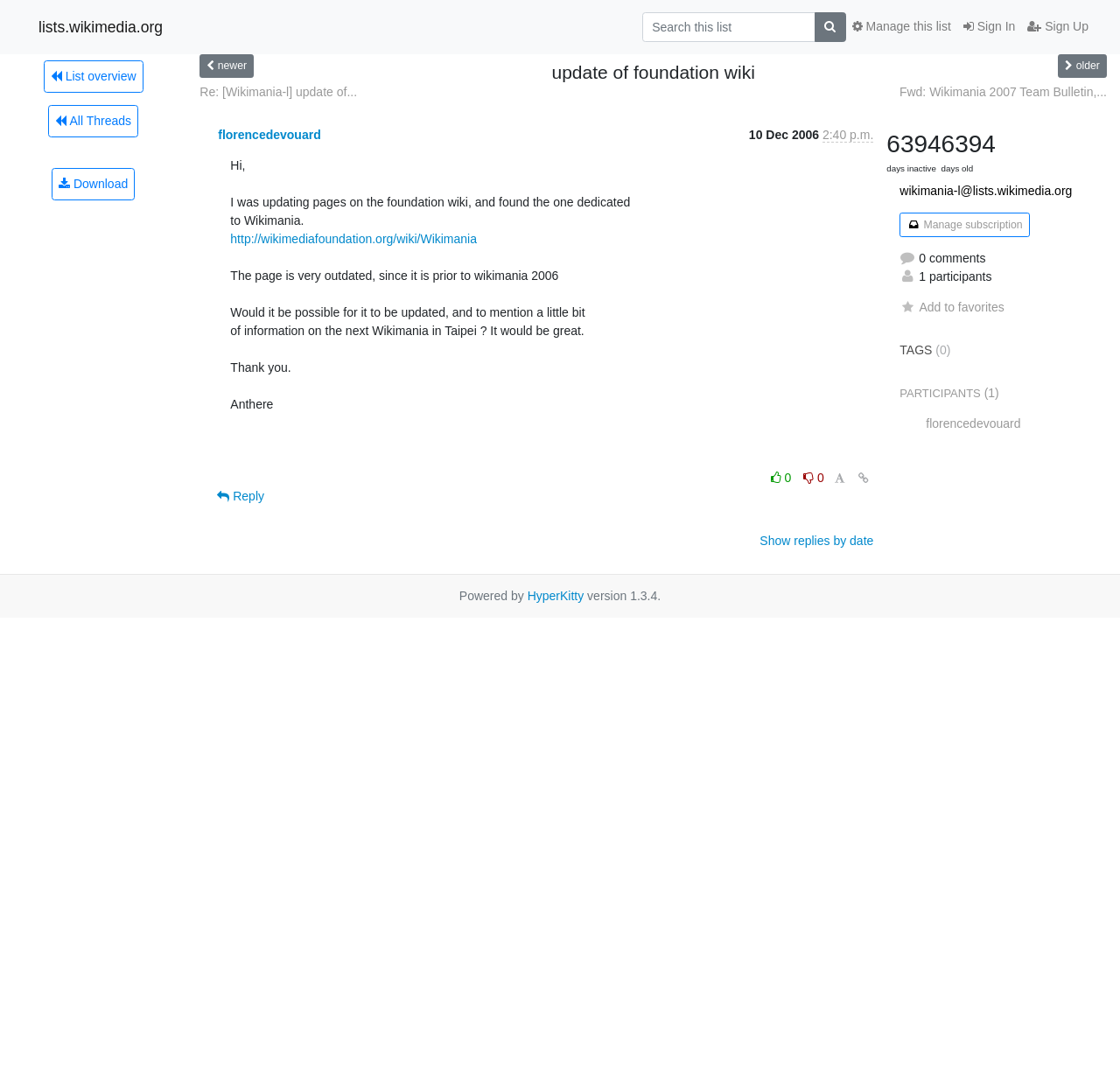What is the date of the email?
Based on the screenshot, respond with a single word or phrase.

10 Dec 2006